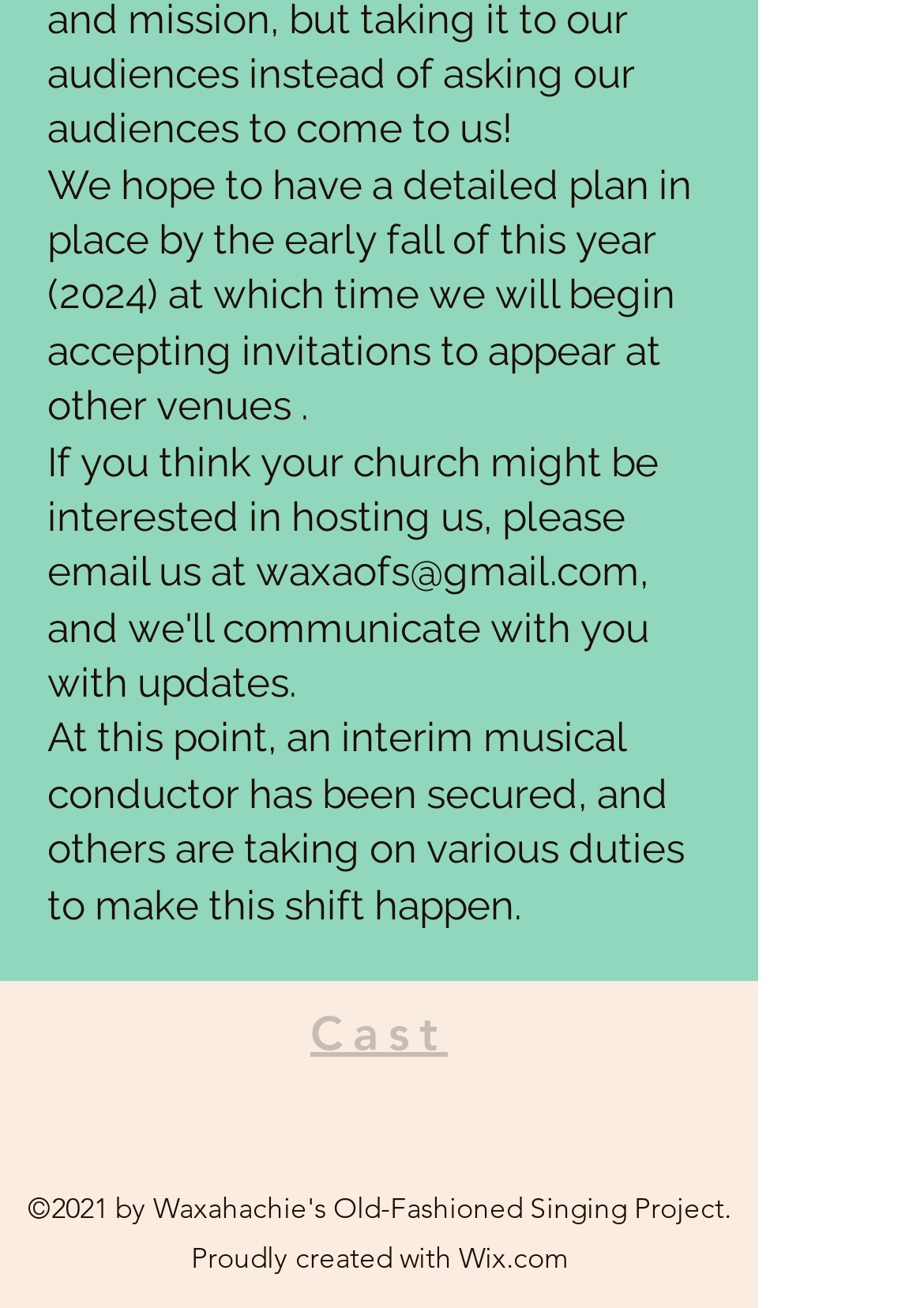What is the purpose of the Cast section?
Answer the question with detailed information derived from the image.

The webpage has a section titled 'Cast' with a link to it, suggesting that the purpose of this section is to provide information about the cast.